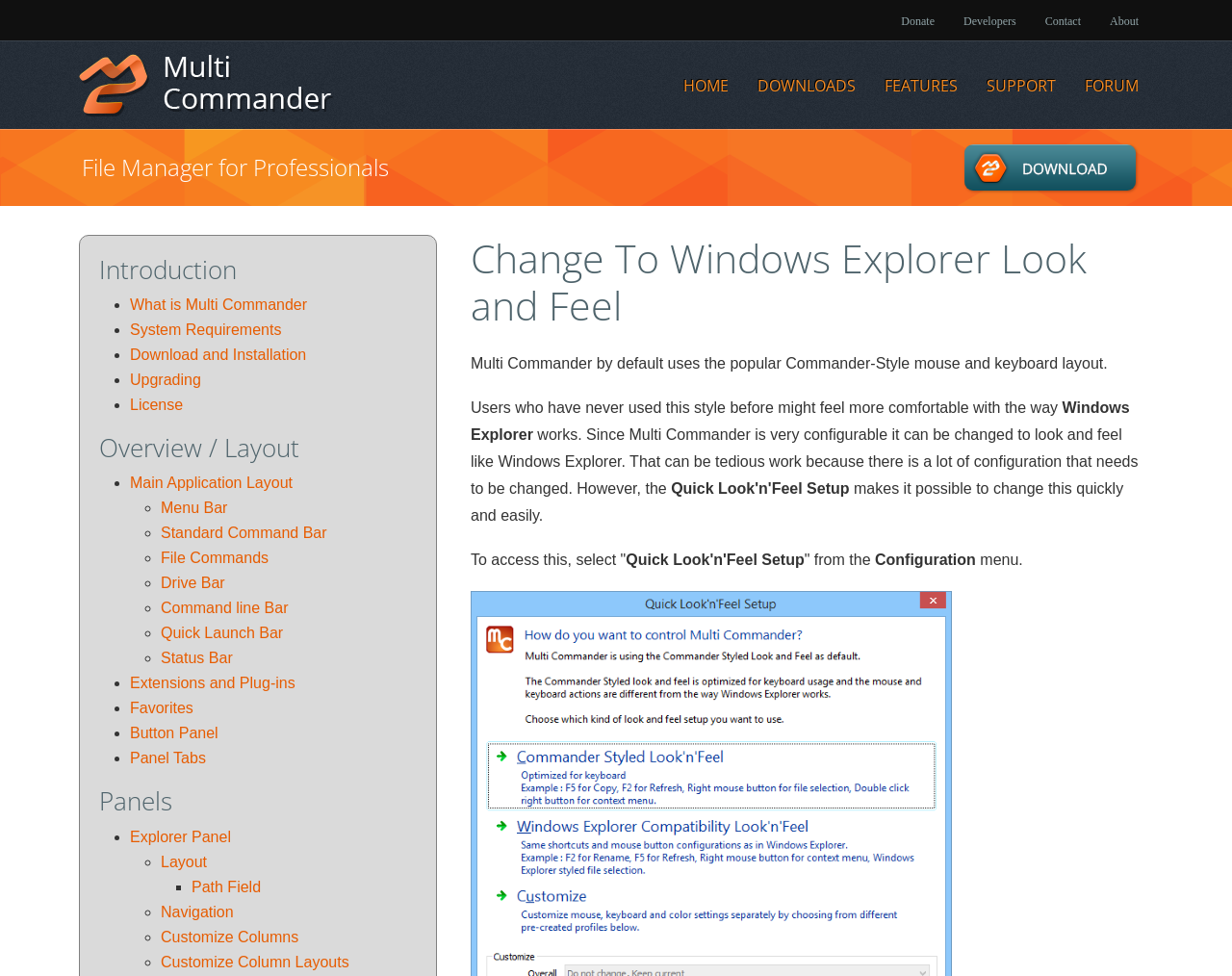Construct a comprehensive description capturing every detail on the webpage.

The webpage is about MultiCommander, a file manager for professionals. At the top, there are five links: "Donate", "Developers", "Contact", "About", and "Multi Commander" with an accompanying image. Below these links, there is a main navigation menu with five items: "HOME", "DOWNLOADS", "FEATURES", "SUPPORT", and "FORUM".

The main content of the page is divided into sections. The first section has a heading "File Manager for Professionals" and a link to "Downloads". Below this, there is an introduction to MultiCommander, followed by a list of features, including "What is Multi Commander", "System Requirements", "Download and Installation", "Upgrading", and "License".

The next section has a heading "Overview / Layout" and describes the main application layout, including the menu bar, standard command bar, file commands, drive bar, command line bar, quick launch bar, and status bar.

The following section is about "Panels" and lists various panel features, including the explorer panel, layout, path field, navigation, customize columns, and customize column layouts.

Finally, there is a section about changing the look and feel of MultiCommander to resemble Windows Explorer, with a brief description of how to do this through the configuration menu.